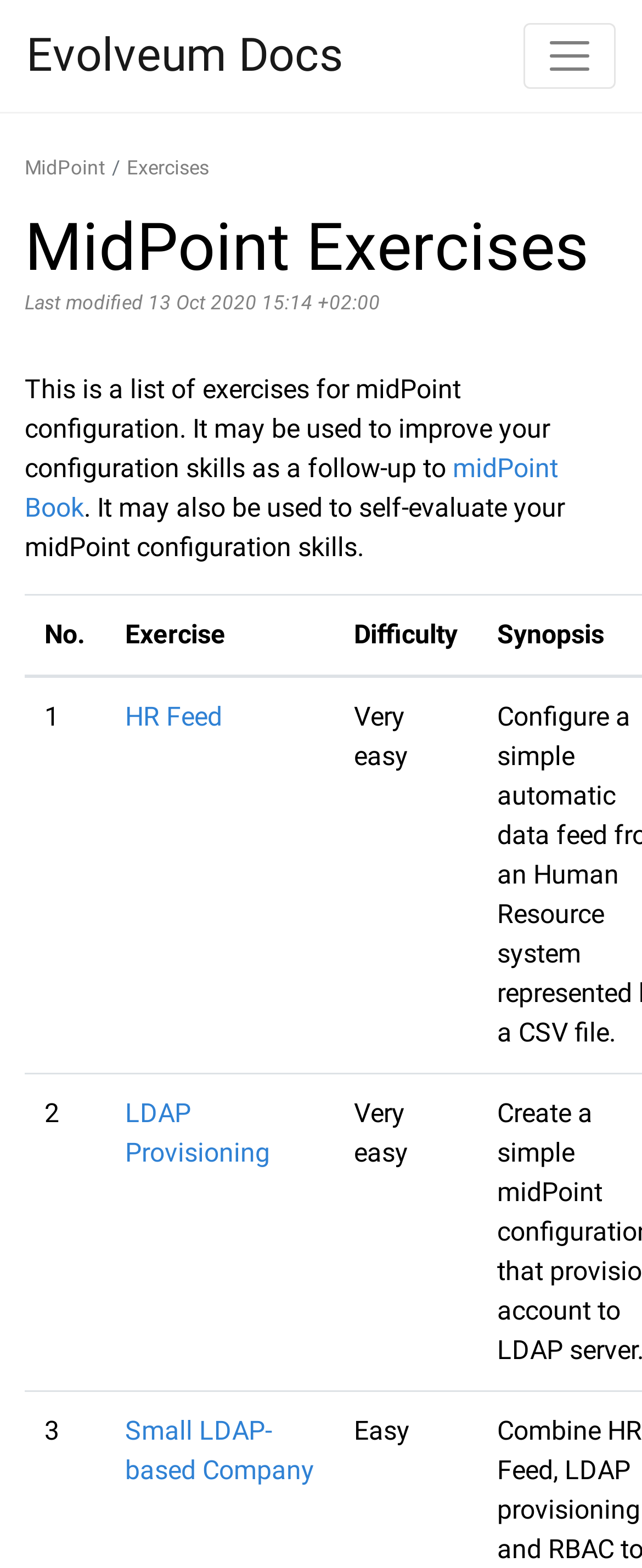Give a one-word or one-phrase response to the question:
What is the name of the related book?

midPoint Book